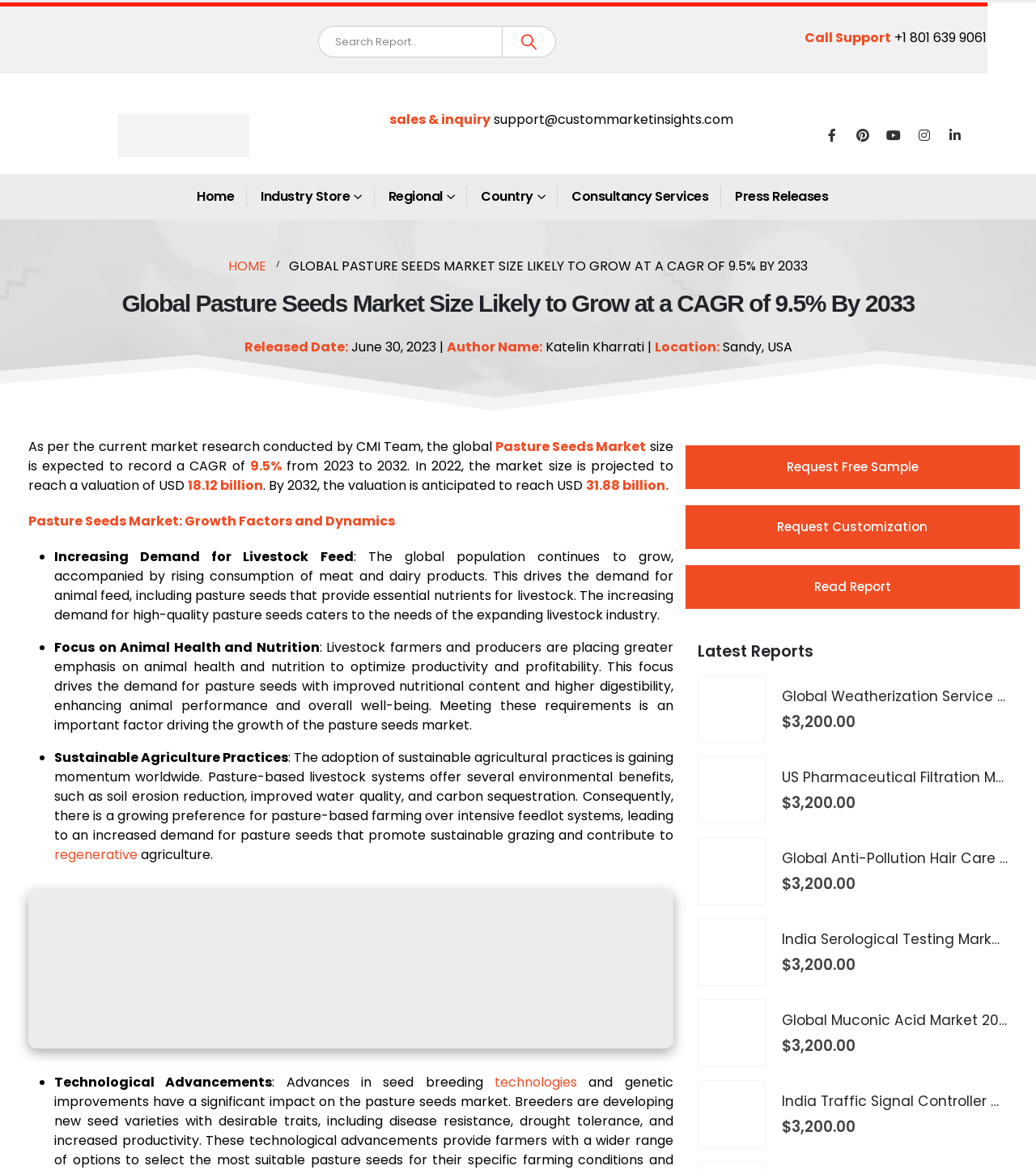Provide a one-word or one-phrase answer to the question:
What is the focus of livestock farmers and producers to optimize productivity and profitability?

Animal health and nutrition